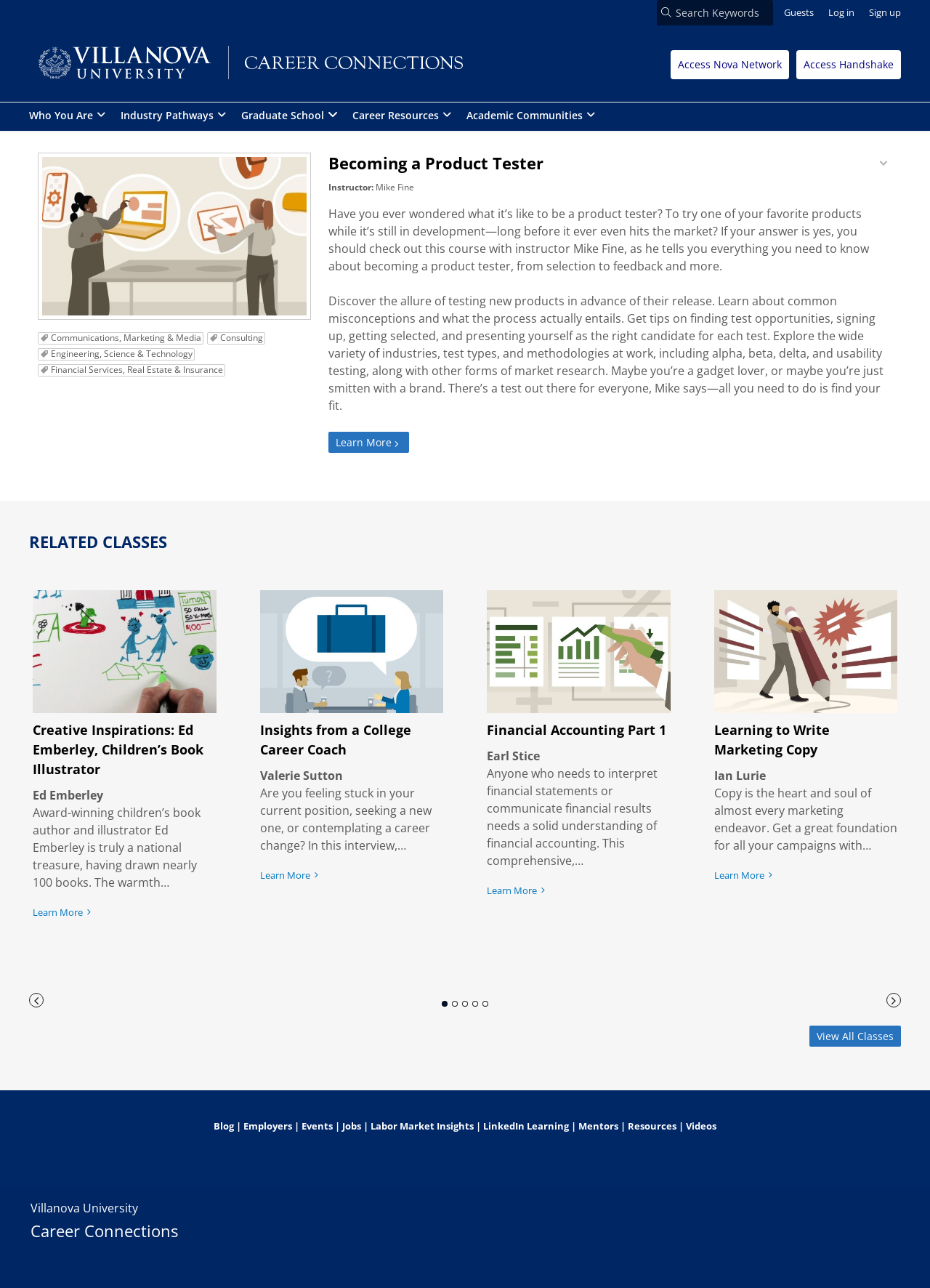Respond to the question below with a single word or phrase: What is the name of the university associated with the Career Connections?

Villanova University